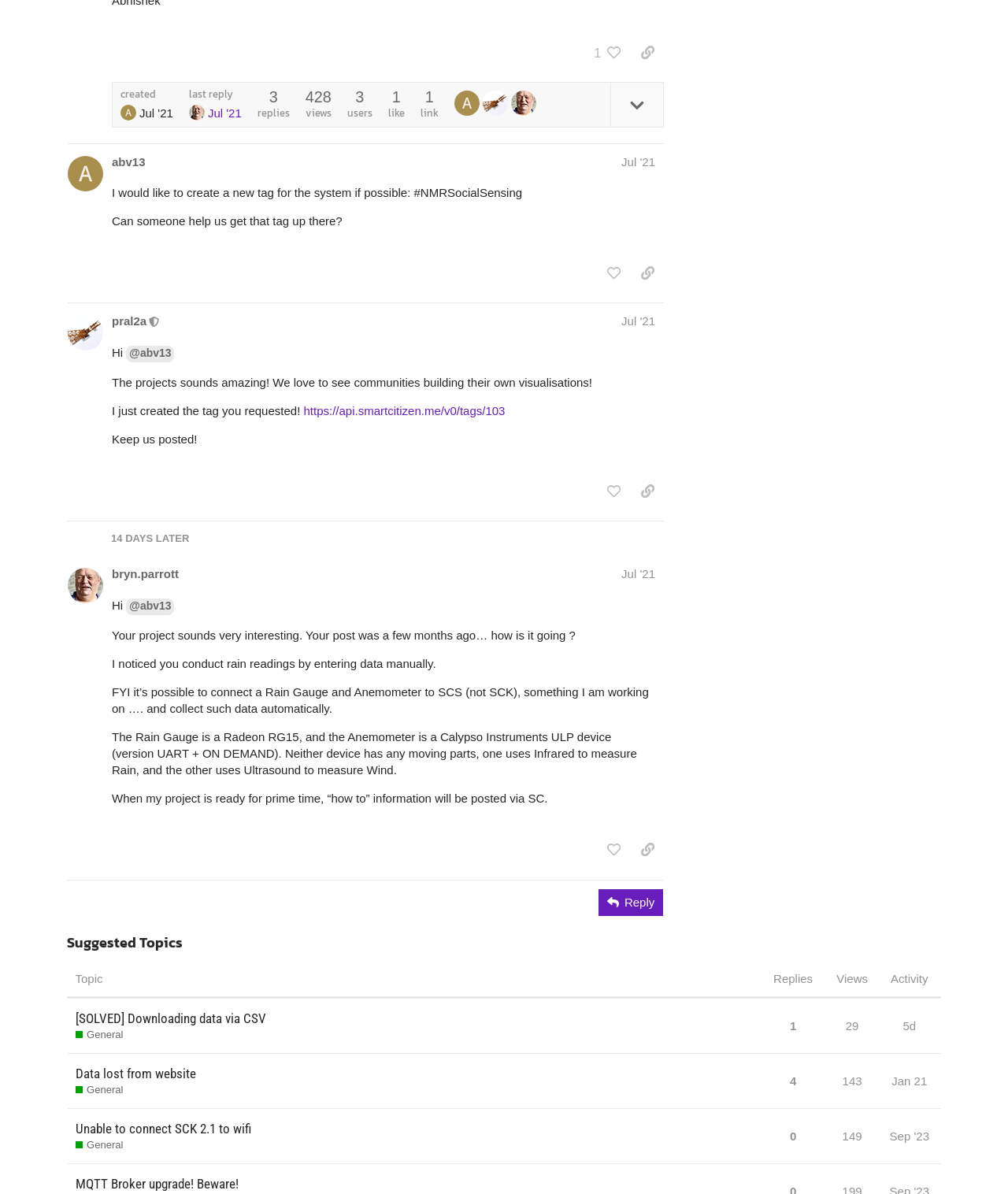For the given element description last replyJul '21, determine the bounding box coordinates of the UI element. The coordinates should follow the format (top-left x, top-left y, bottom-right x, bottom-right y) and be within the range of 0 to 1.

[0.187, 0.075, 0.24, 0.101]